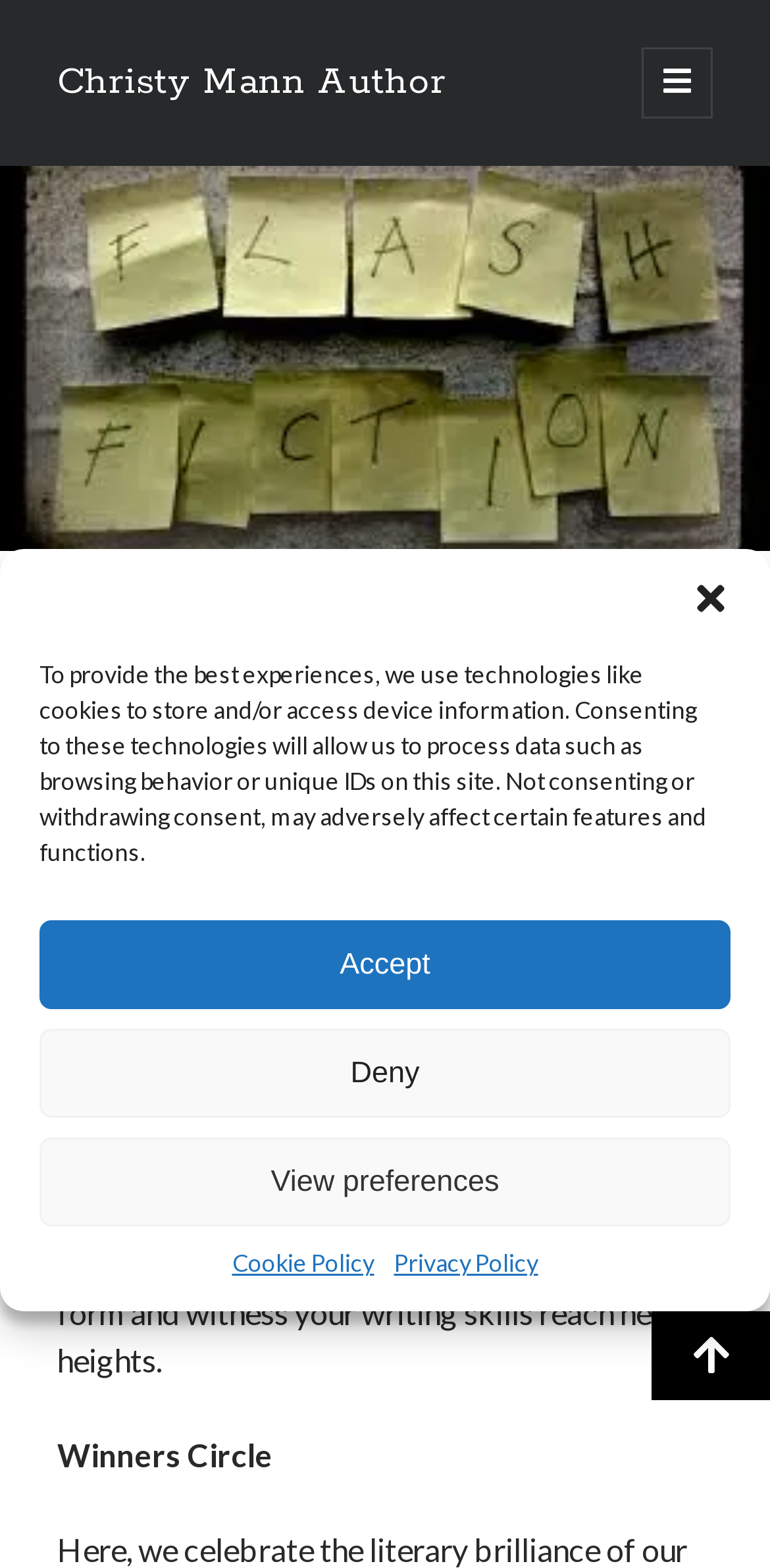Given the element description "Twitter", identify the bounding box of the corresponding UI element.

[0.164, 0.409, 0.246, 0.449]